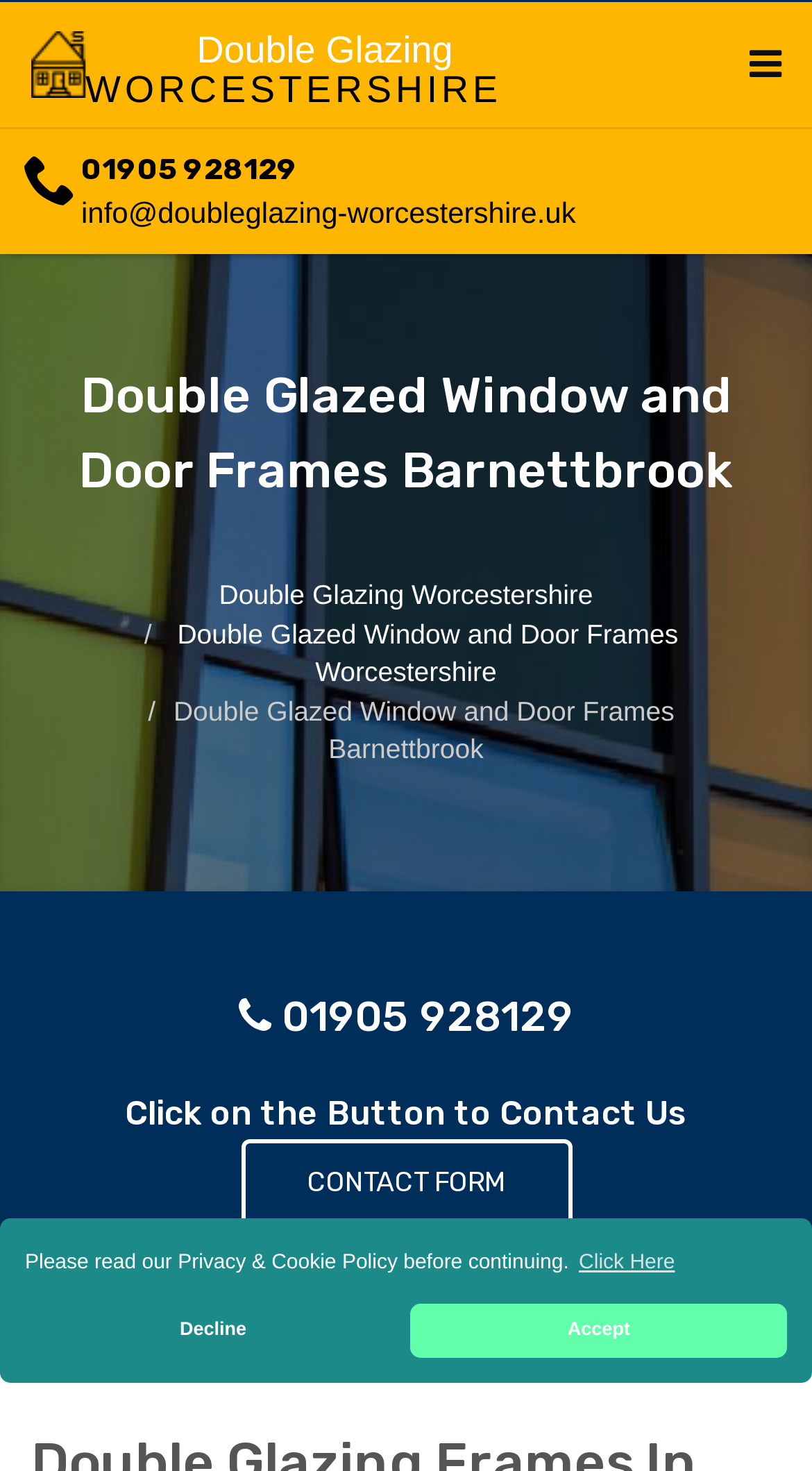Is there a contact form available?
Respond with a short answer, either a single word or a phrase, based on the image.

Yes